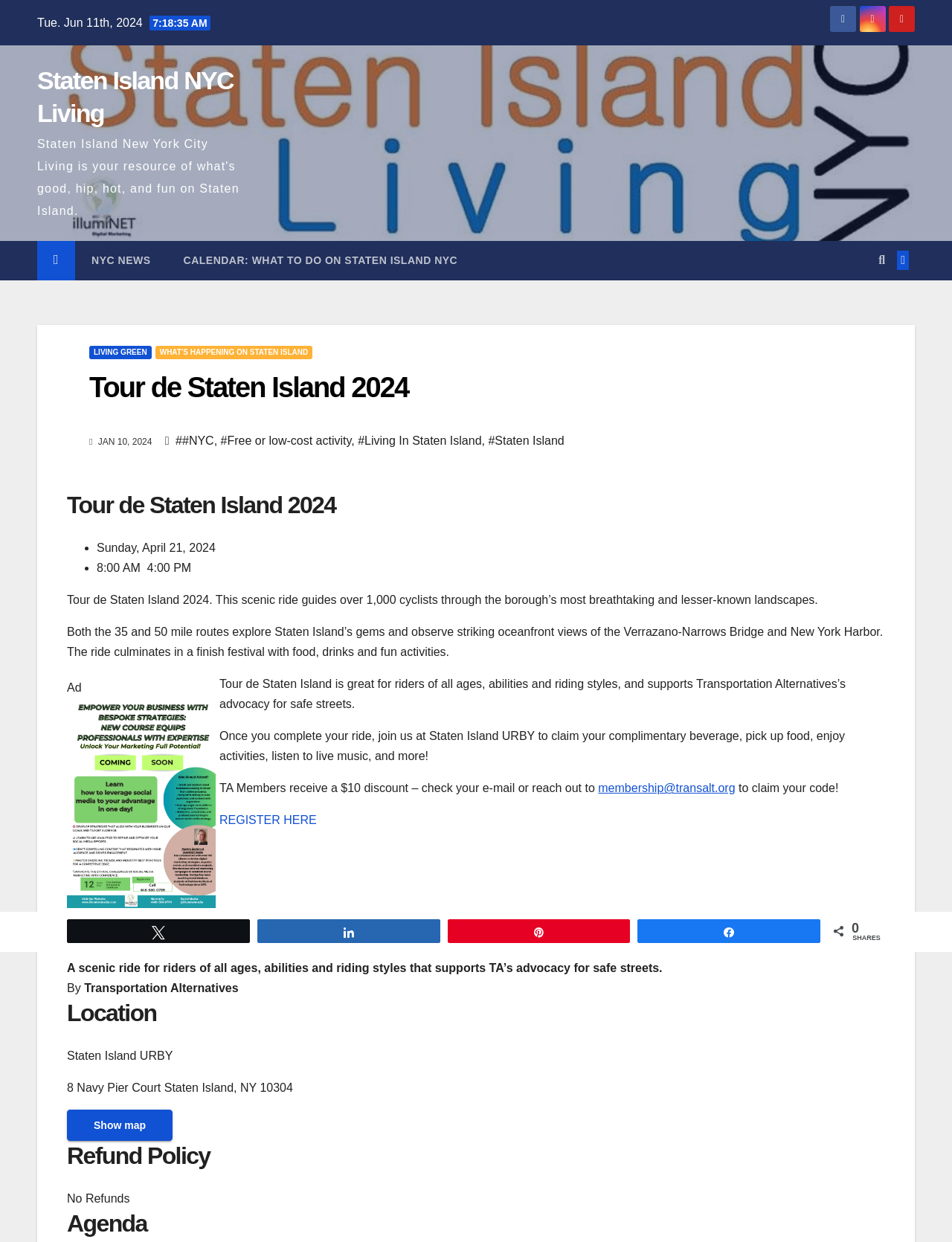Find the bounding box coordinates of the clickable region needed to perform the following instruction: "Click the 'REGISTER HERE' button". The coordinates should be provided as four float numbers between 0 and 1, i.e., [left, top, right, bottom].

[0.23, 0.655, 0.333, 0.665]